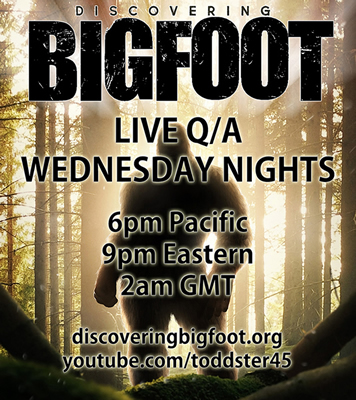Respond with a single word or phrase to the following question: What is the URL of the website for further engagement?

discoveringbigfoot.org